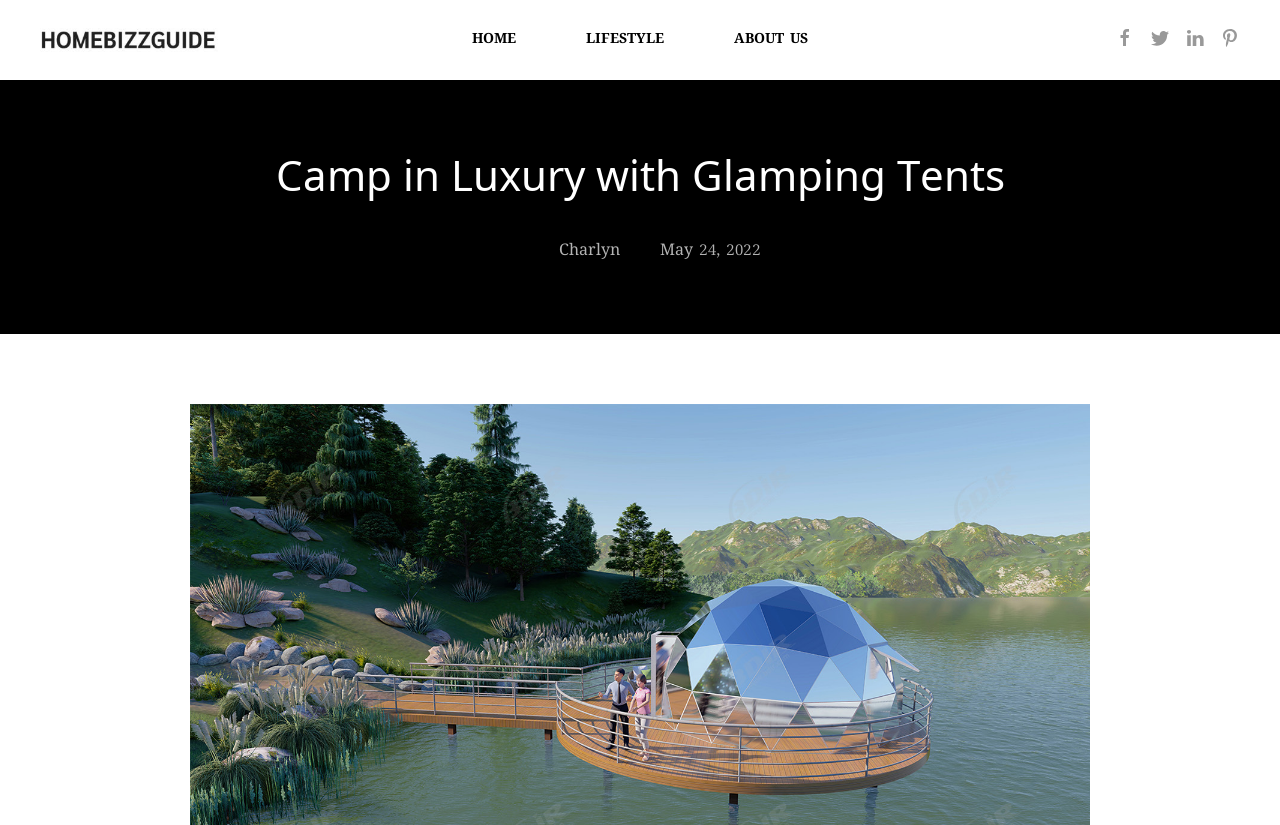Identify the bounding box coordinates necessary to click and complete the given instruction: "Search for something".

None